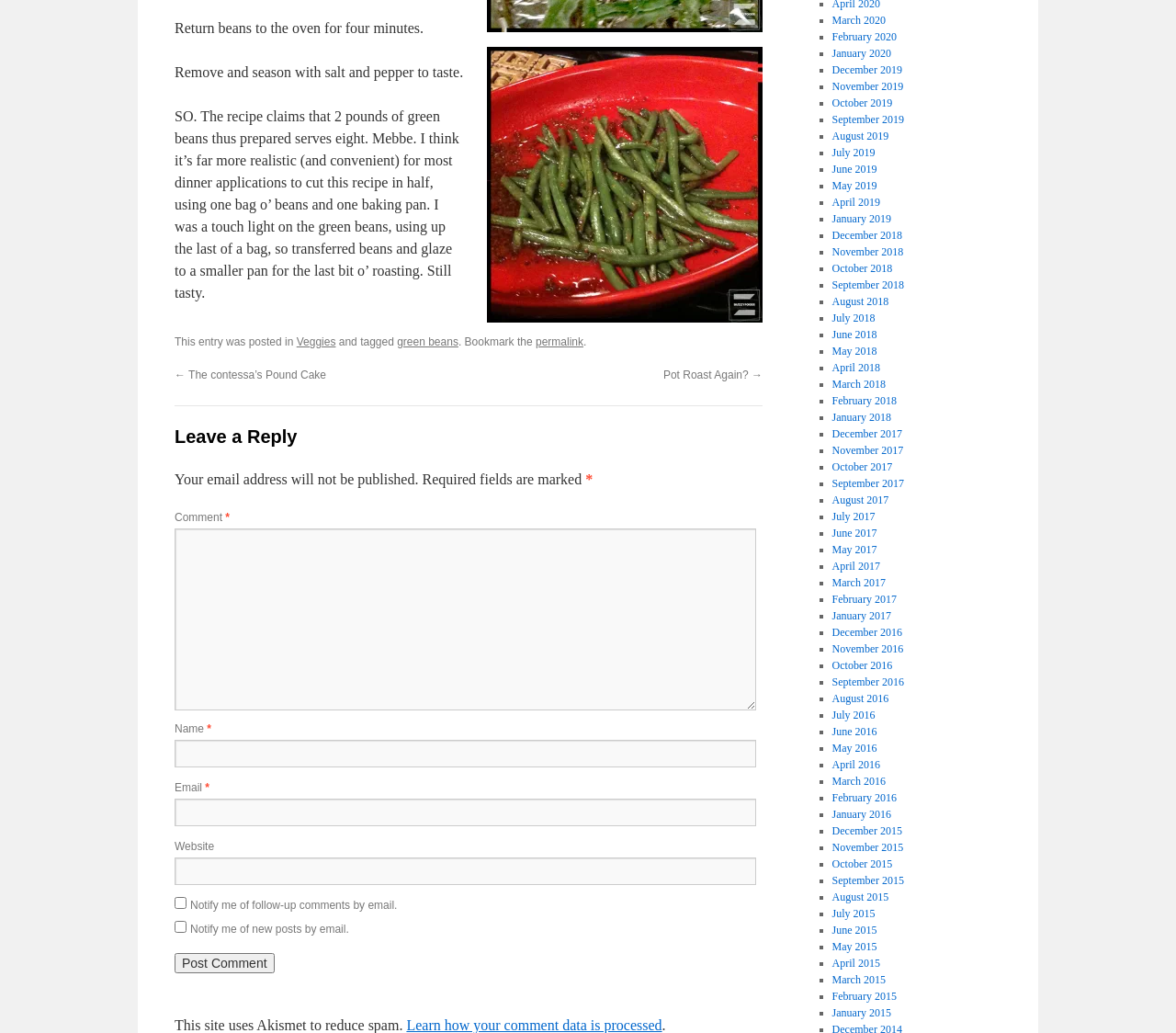Identify the bounding box coordinates for the region of the element that should be clicked to carry out the instruction: "Click the 'Veggies' link". The bounding box coordinates should be four float numbers between 0 and 1, i.e., [left, top, right, bottom].

[0.252, 0.325, 0.285, 0.337]